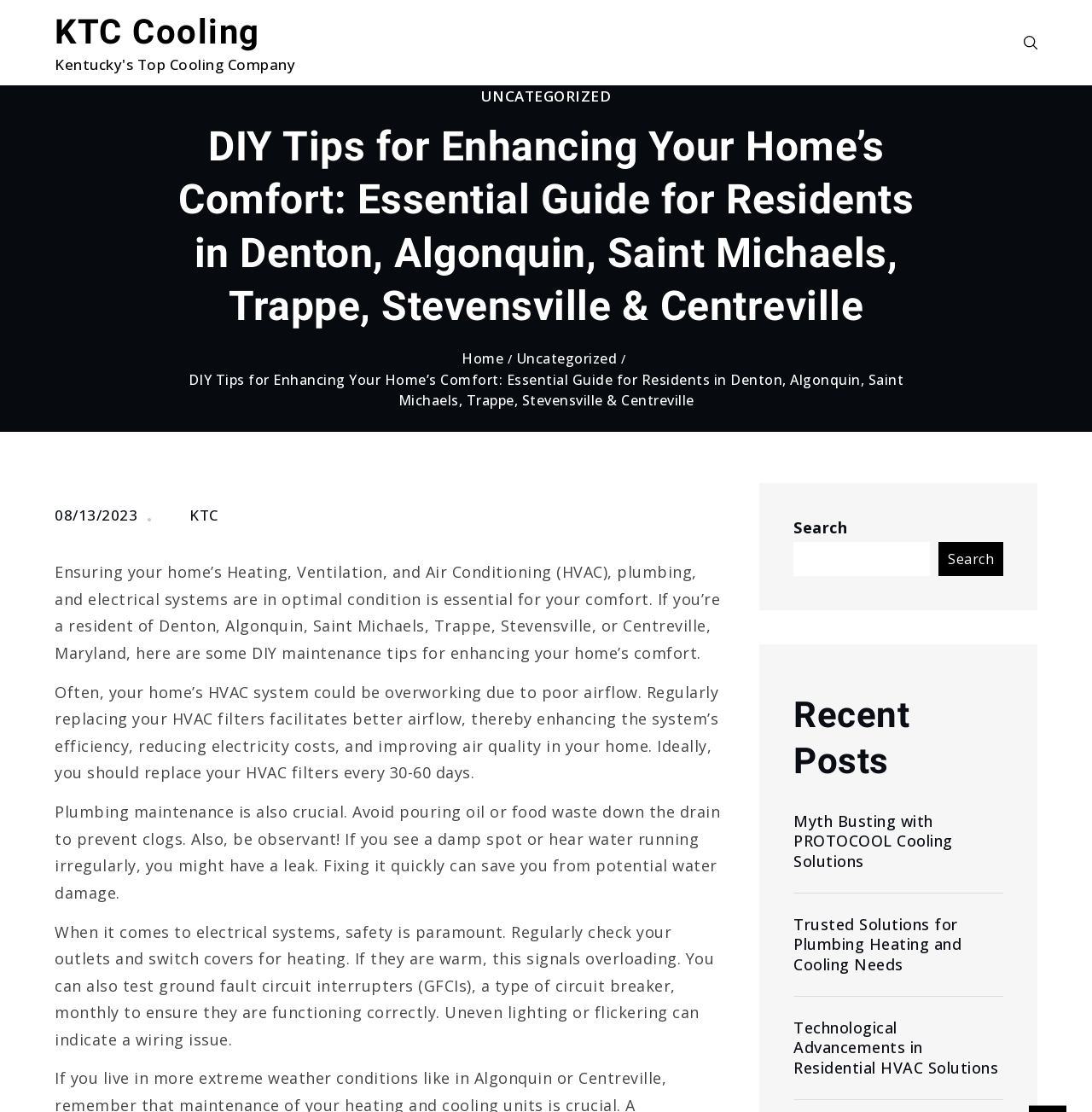Identify the bounding box coordinates of the clickable region necessary to fulfill the following instruction: "Click on 'Berkman Maanweg Den Haag'". The bounding box coordinates should be four float numbers between 0 and 1, i.e., [left, top, right, bottom].

None